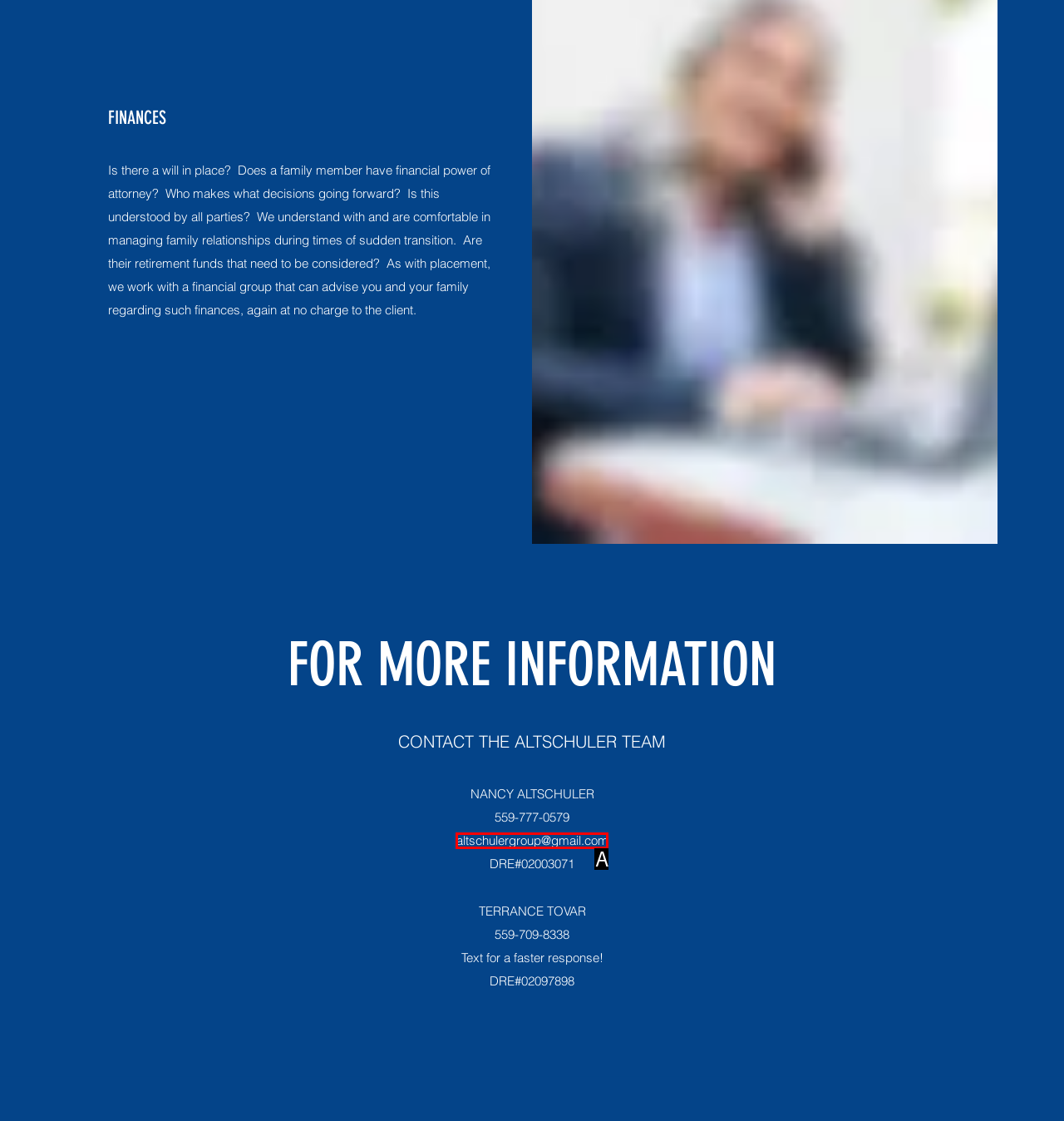From the given choices, identify the element that matches: altschulergroup@gmail.com
Answer with the letter of the selected option.

A